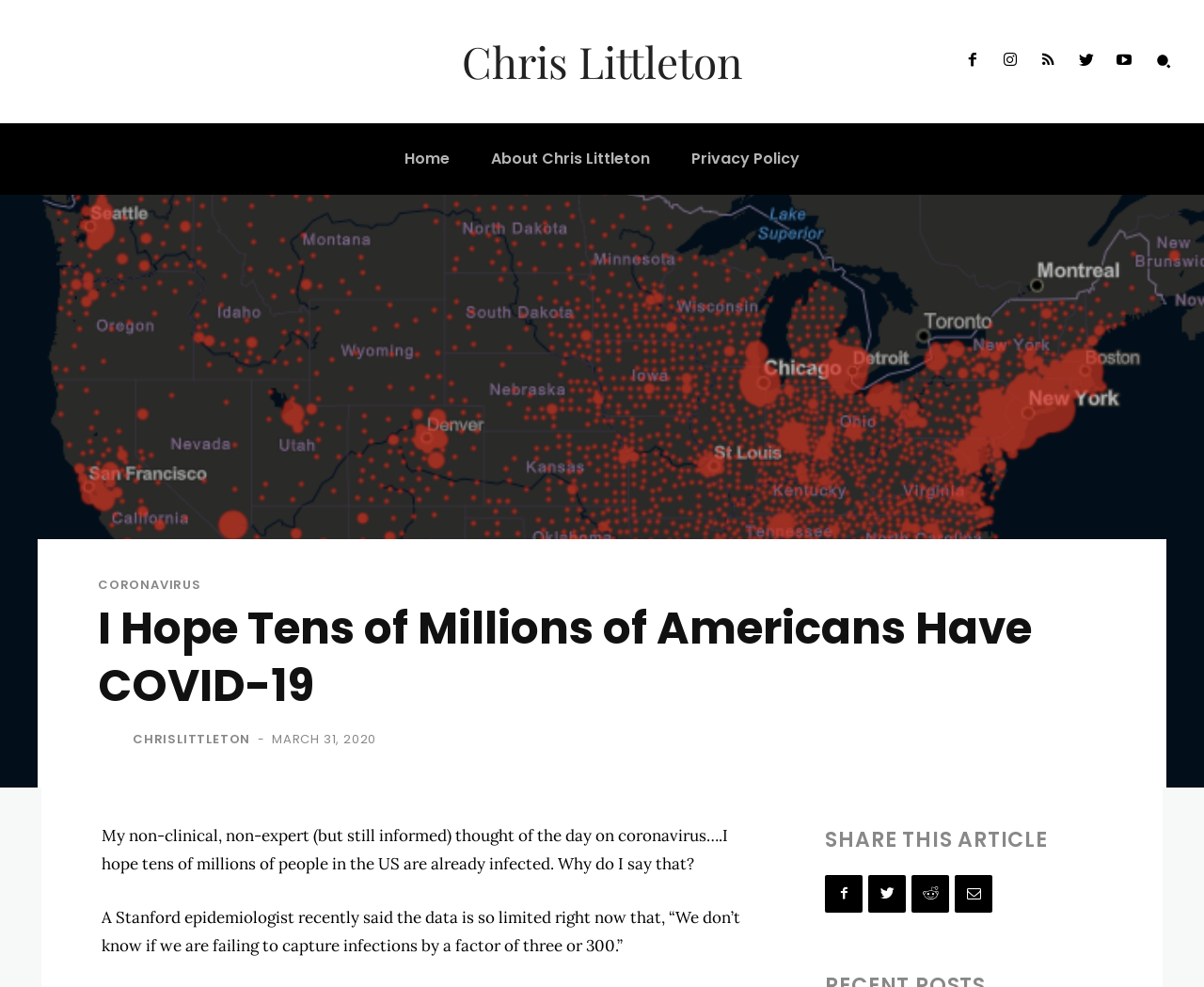Please determine the bounding box coordinates of the element to click on in order to accomplish the following task: "Share this article". Ensure the coordinates are four float numbers ranging from 0 to 1, i.e., [left, top, right, bottom].

[0.685, 0.841, 0.87, 0.86]